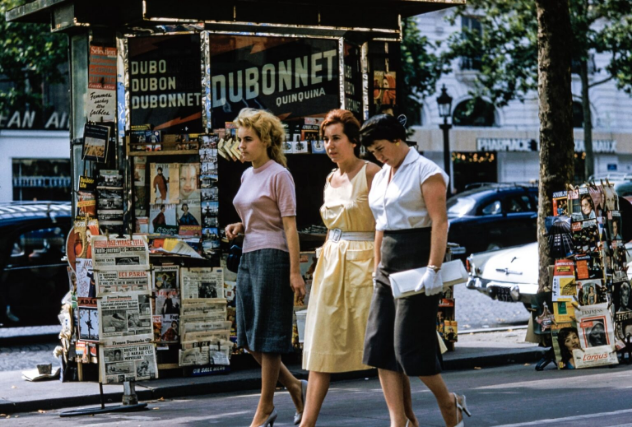Respond with a single word or short phrase to the following question: 
What color is the first woman's sweater?

pastel pink